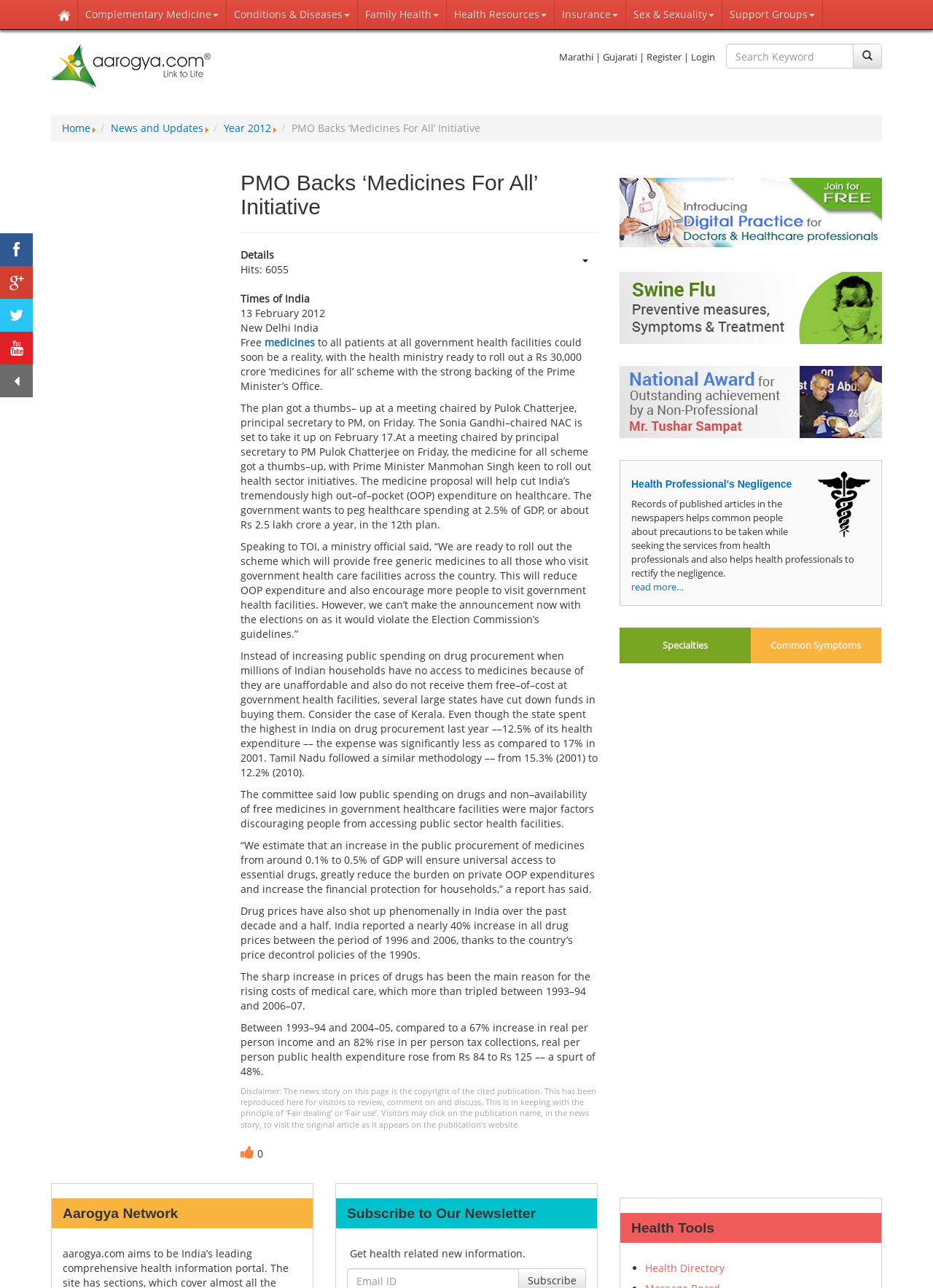What is the name of the health portal?
Based on the image, answer the question with as much detail as possible.

The name of the health portal is Aarogya.com, which is a comprehensive health portal that covers almost all medical specialties and provides useful information on various diseases.